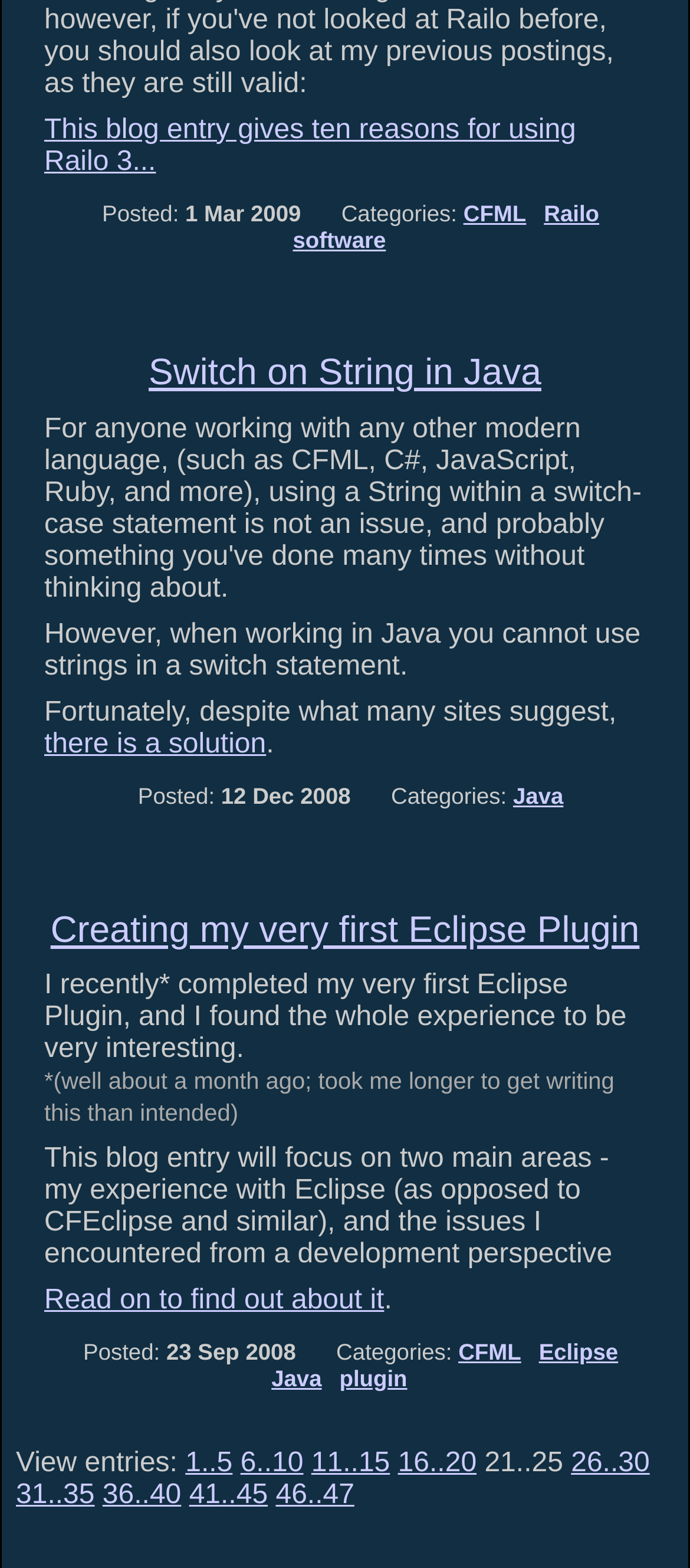Please identify the coordinates of the bounding box for the clickable region that will accomplish this instruction: "Click NEWS".

None